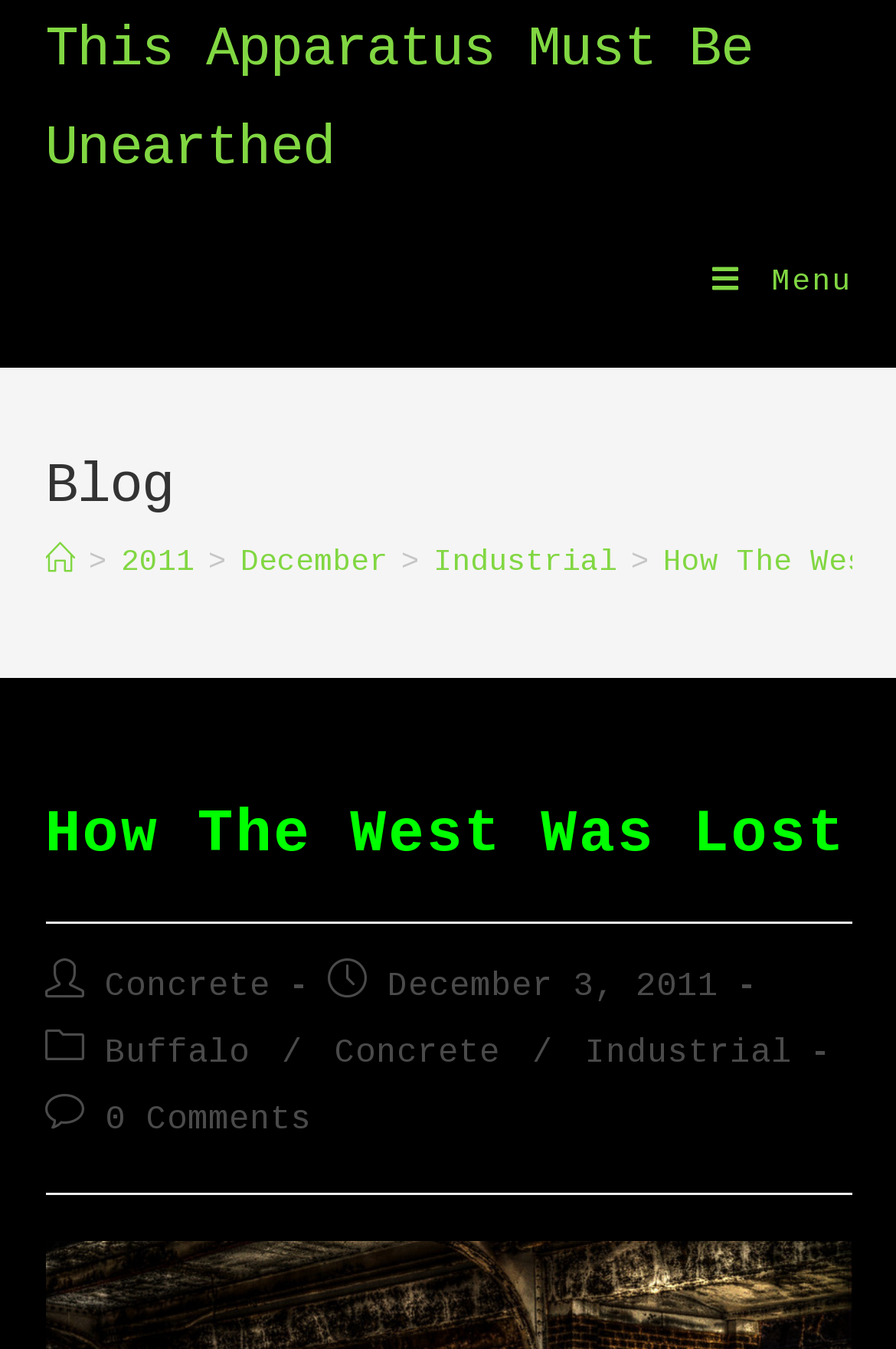Using the information in the image, give a comprehensive answer to the question: 
What is the name of the blog?

The question can be answered by looking at the header section of the webpage, where a heading element with the text 'Blog' is present.